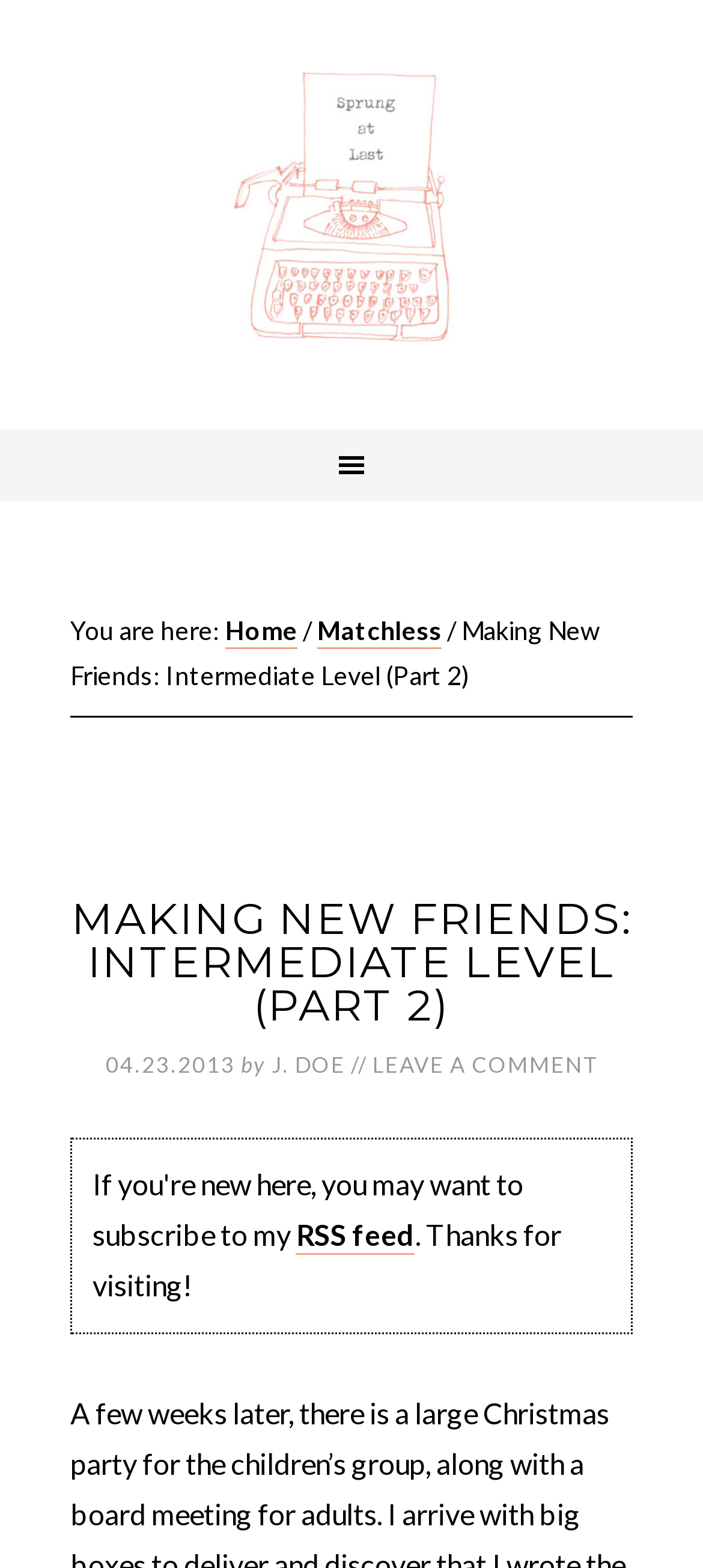Show the bounding box coordinates for the HTML element described as: "Sprung At Last".

[0.308, 0.046, 0.692, 0.218]